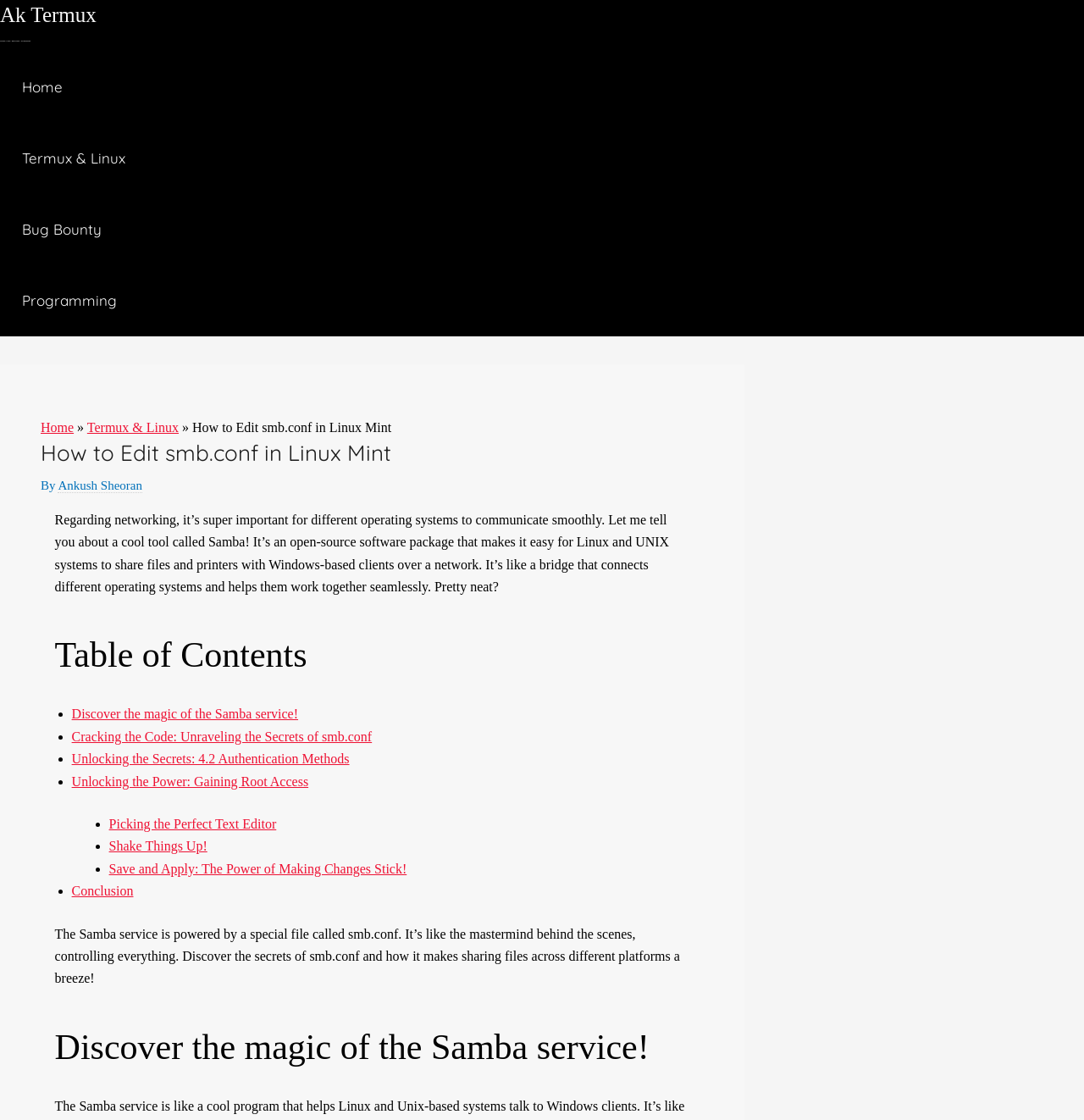Provide an in-depth caption for the elements present on the webpage.

This webpage is about editing smb.conf in Linux Mint 2024, specifically focusing on the Samba service. At the top, there is a navigation bar with links to "Home", "Termux & Linux", "Bug Bounty", and "Programming". Below the navigation bar, there is a breadcrumbs section showing the current page's location, with links to "Home" and "Termux & Linux".

The main content of the page starts with a heading "How to Edit smb.conf in Linux Mint" followed by a brief introduction to Samba, an open-source software package that enables file and printer sharing between Linux and UNIX systems with Windows-based clients.

Below the introduction, there is a table of contents section with links to various subtopics, including "Discover the magic of the Samba service!", "Cracking the Code: Unraveling the Secrets of smb.conf", and "Unlocking the Secrets: 4.2 Authentication Methods", among others.

The main content is divided into sections, each with a heading and descriptive text. The sections are separated by a gap, making it easy to read and understand. There are no images on the page, but the text is well-organized and easy to follow.

At the bottom of the page, there is a conclusion section summarizing the importance of the Samba service and its configuration file, smb.conf. Overall, the webpage provides a detailed guide on editing smb.conf in Linux Mint 2024, with a focus on the Samba service and its capabilities.